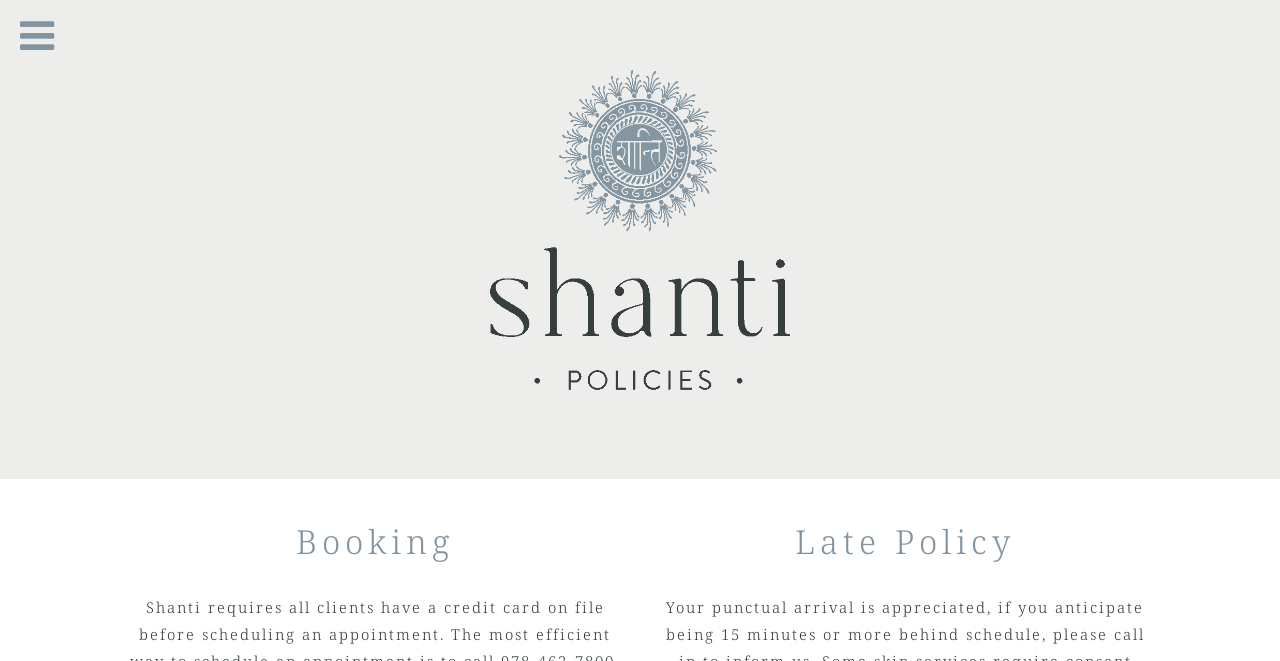Show the bounding box coordinates for the HTML element as described: "aria-label="Toggle Menu"".

[0.0, 0.0, 0.058, 0.109]